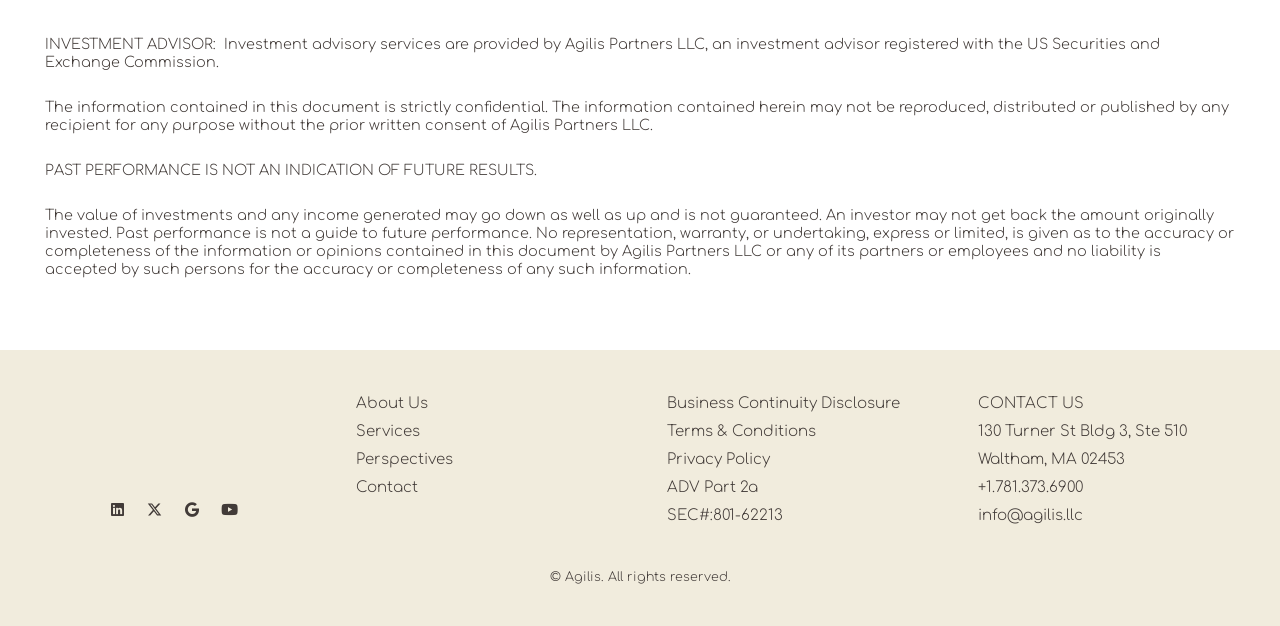What is the copyright information on the webpage?
Provide a comprehensive and detailed answer to the question.

The answer can be found at the bottom of the webpage, where there is a StaticText element stating '© Agilis. All rights reserved.'